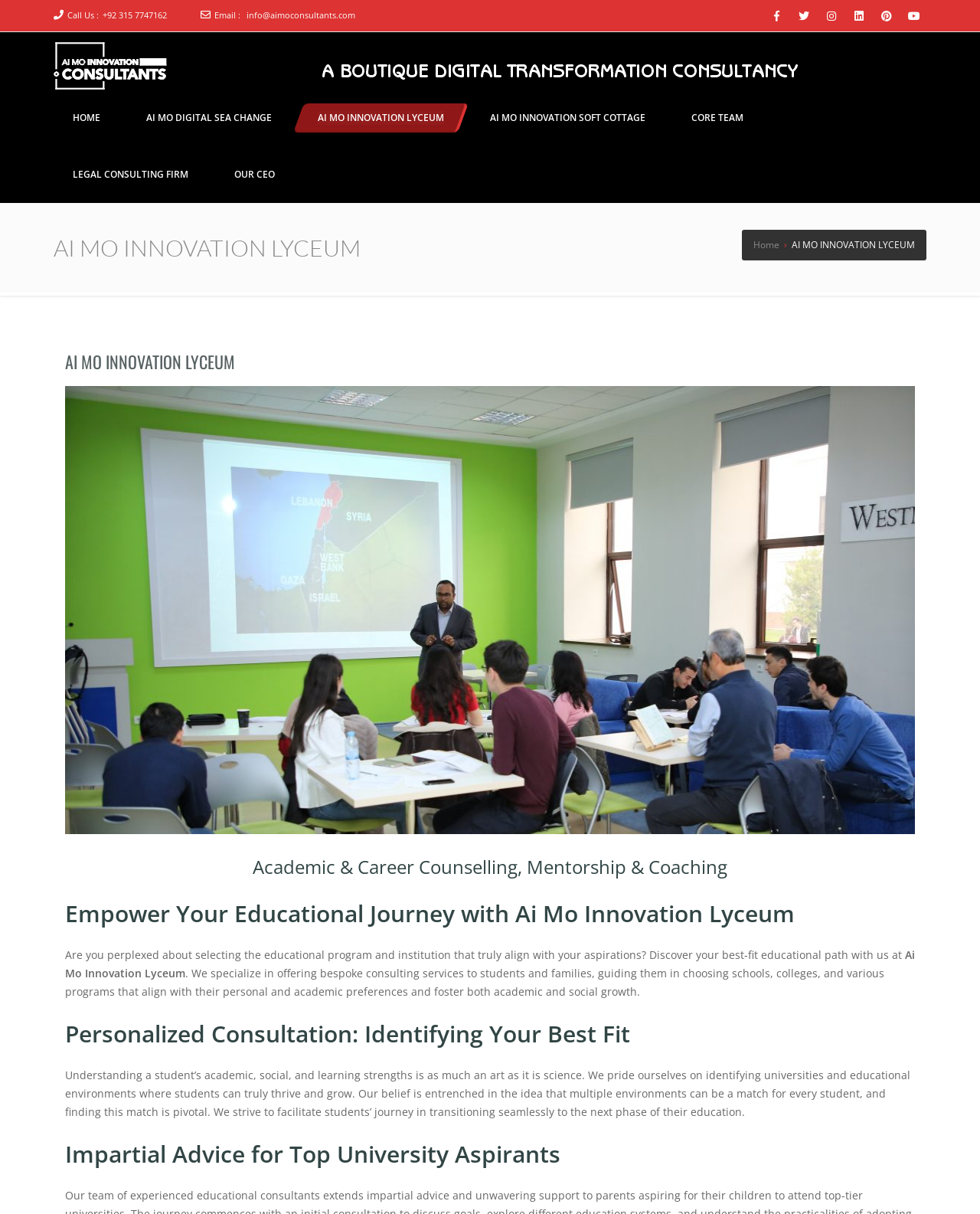What is the name of the consultancy?
Using the image, respond with a single word or phrase.

Ai Mo Legal Consultants